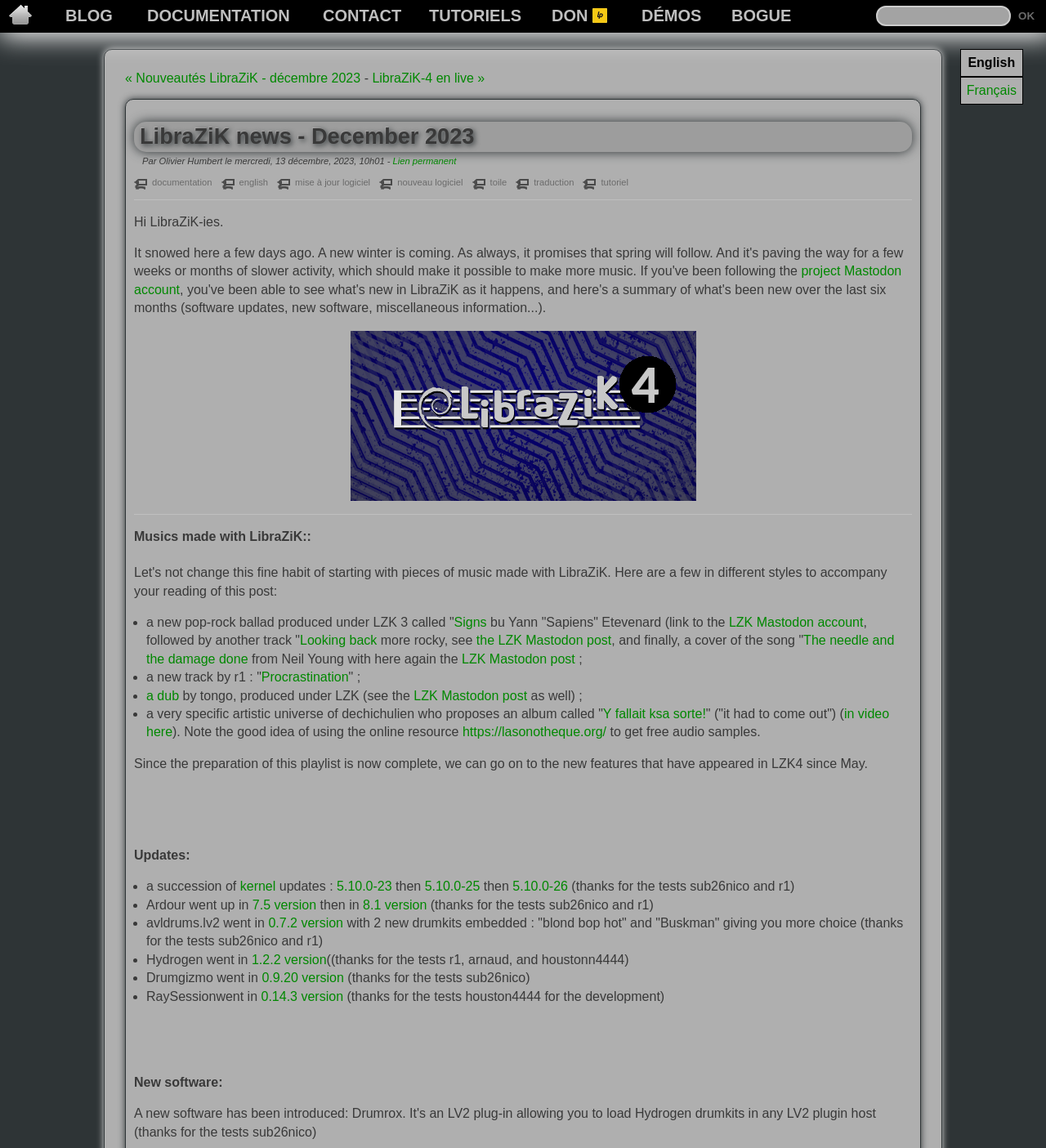Answer this question in one word or a short phrase: How many links are there in the menu?

7